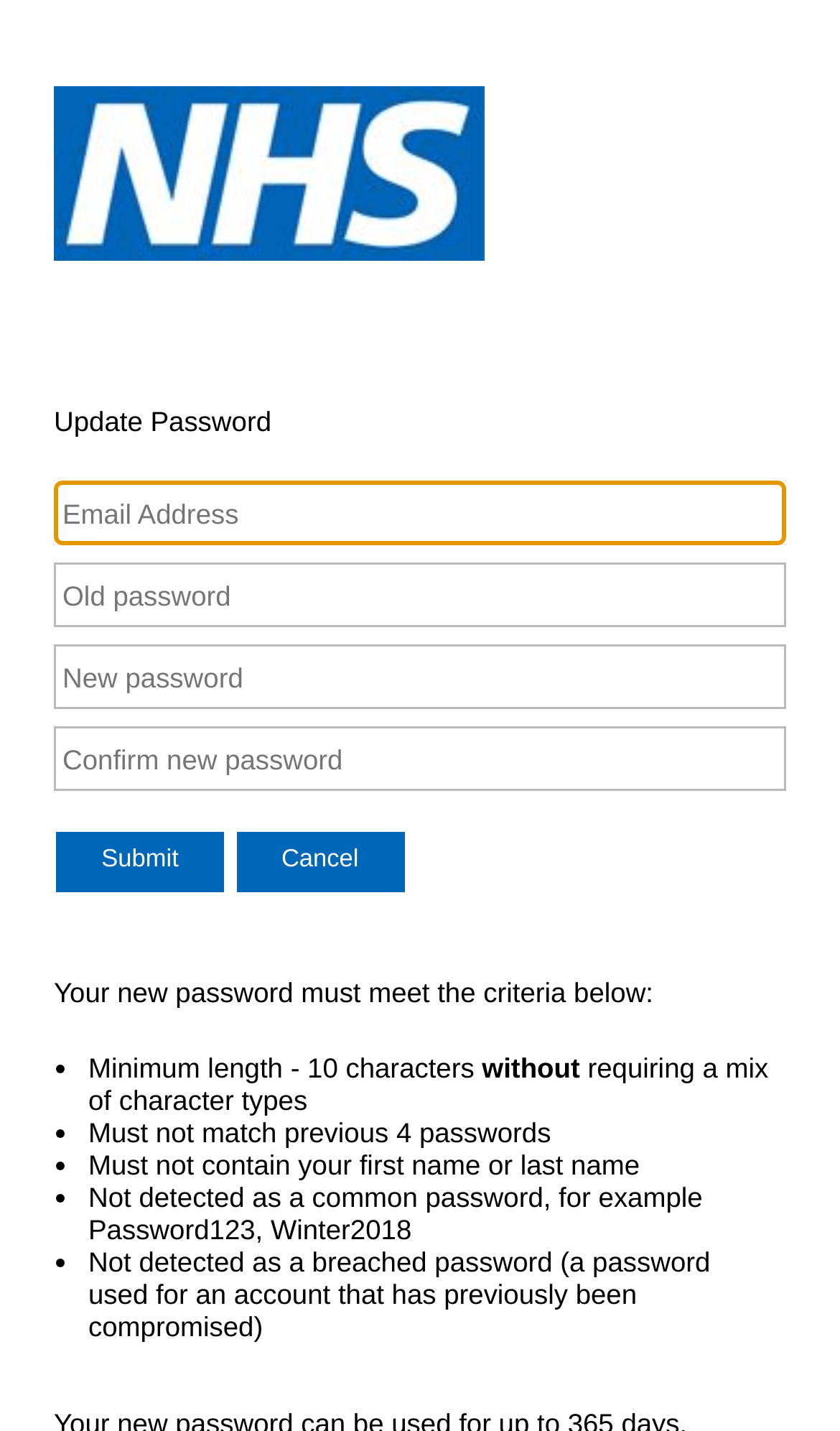Use a single word or phrase to answer the following:
What is the minimum length of the new password?

10 characters